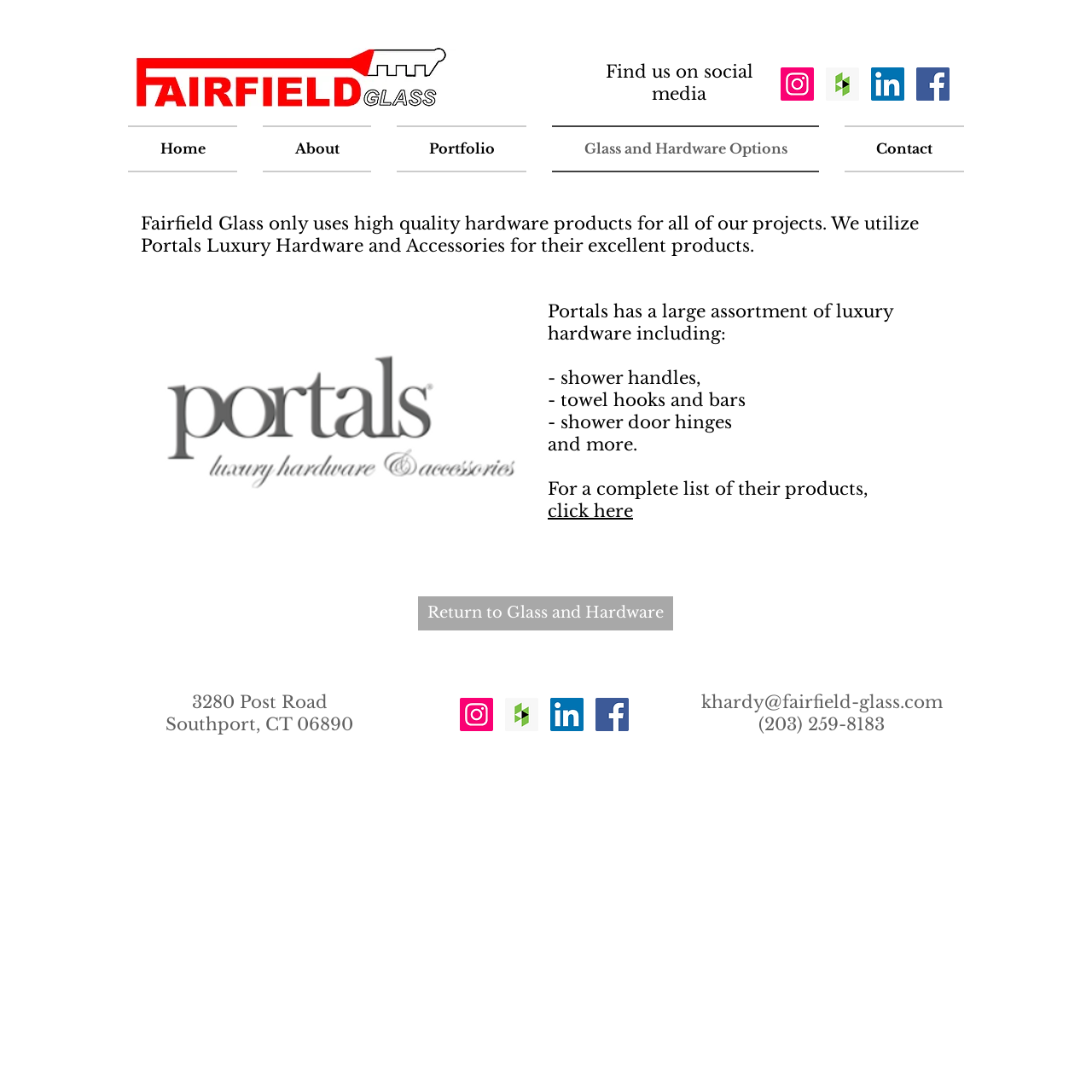Give a short answer using one word or phrase for the question:
What type of products does Fairfield Glass use?

High quality hardware products